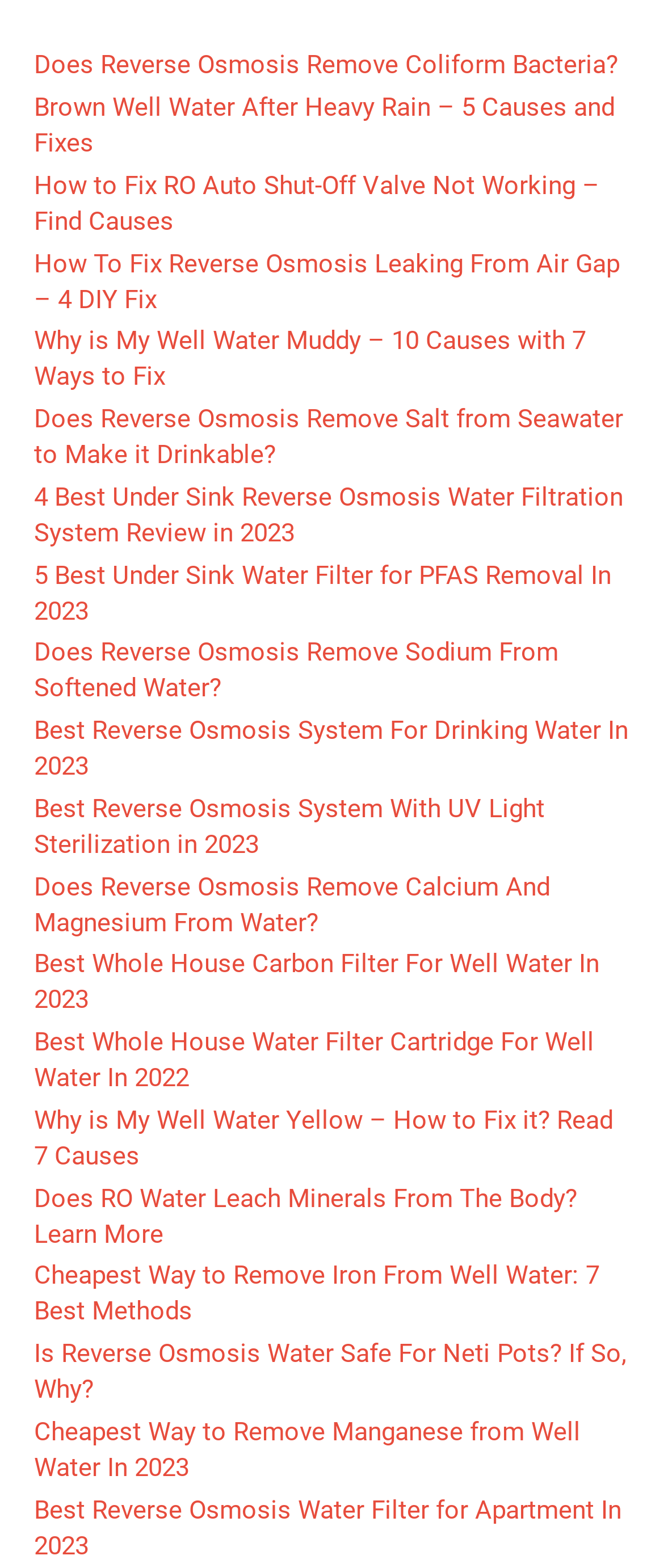Please identify the bounding box coordinates of the clickable area that will fulfill the following instruction: "view membership information". The coordinates should be in the format of four float numbers between 0 and 1, i.e., [left, top, right, bottom].

None